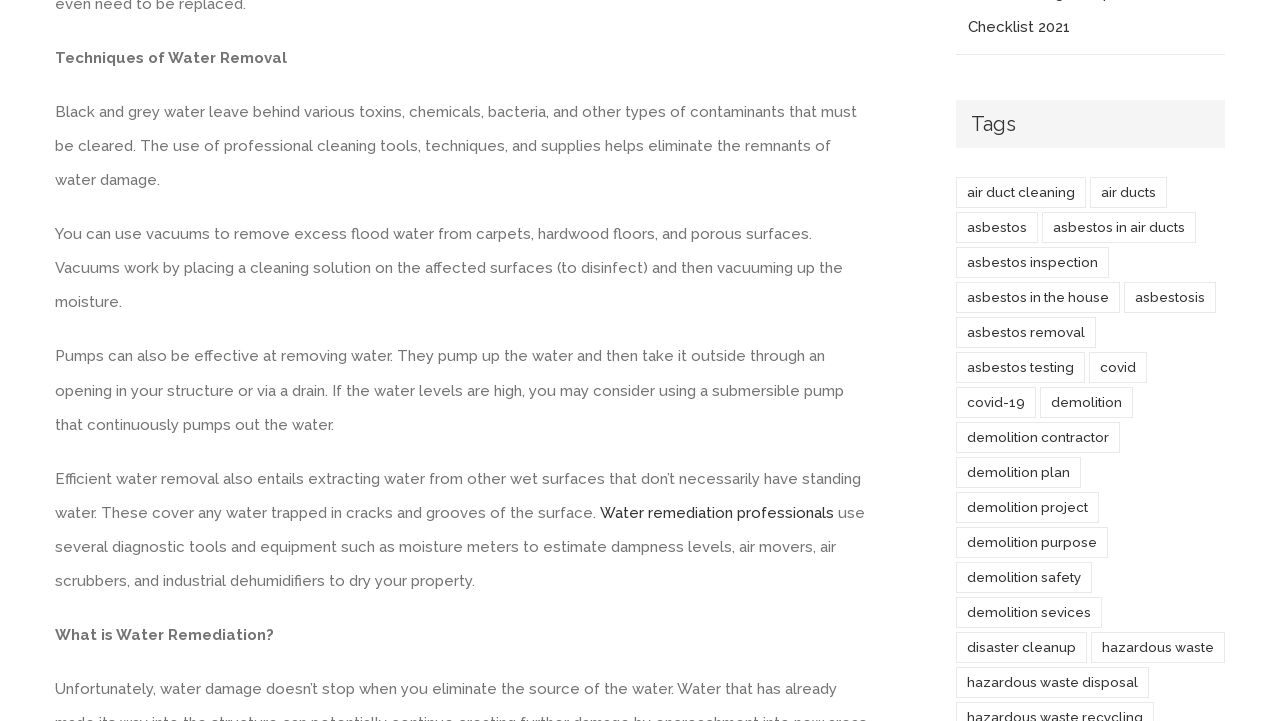Carefully observe the image and respond to the question with a detailed answer:
What is the main topic of this webpage?

The main topic of this webpage is Water Remediation, which is evident from the title 'Techniques of Water Removal' and the subsequent paragraphs discussing various methods of water removal and remediation.